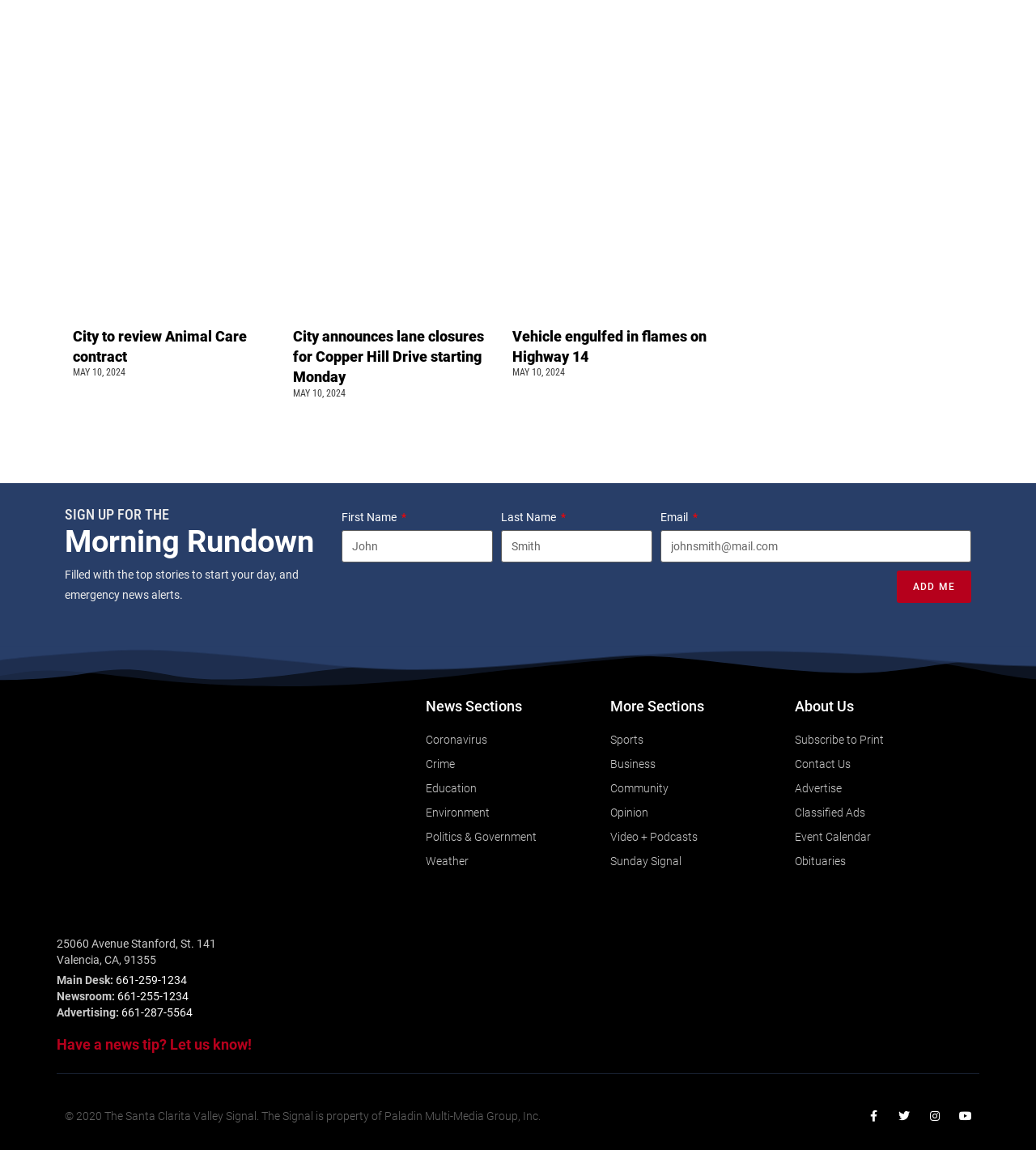How many social media links are available?
Using the information from the image, provide a comprehensive answer to the question.

I counted the number of social media links at the bottom of the page, which are 'Facebook-f', 'Twitter', 'Instagram', and 'Youtube'. There are 4 social media links in total.